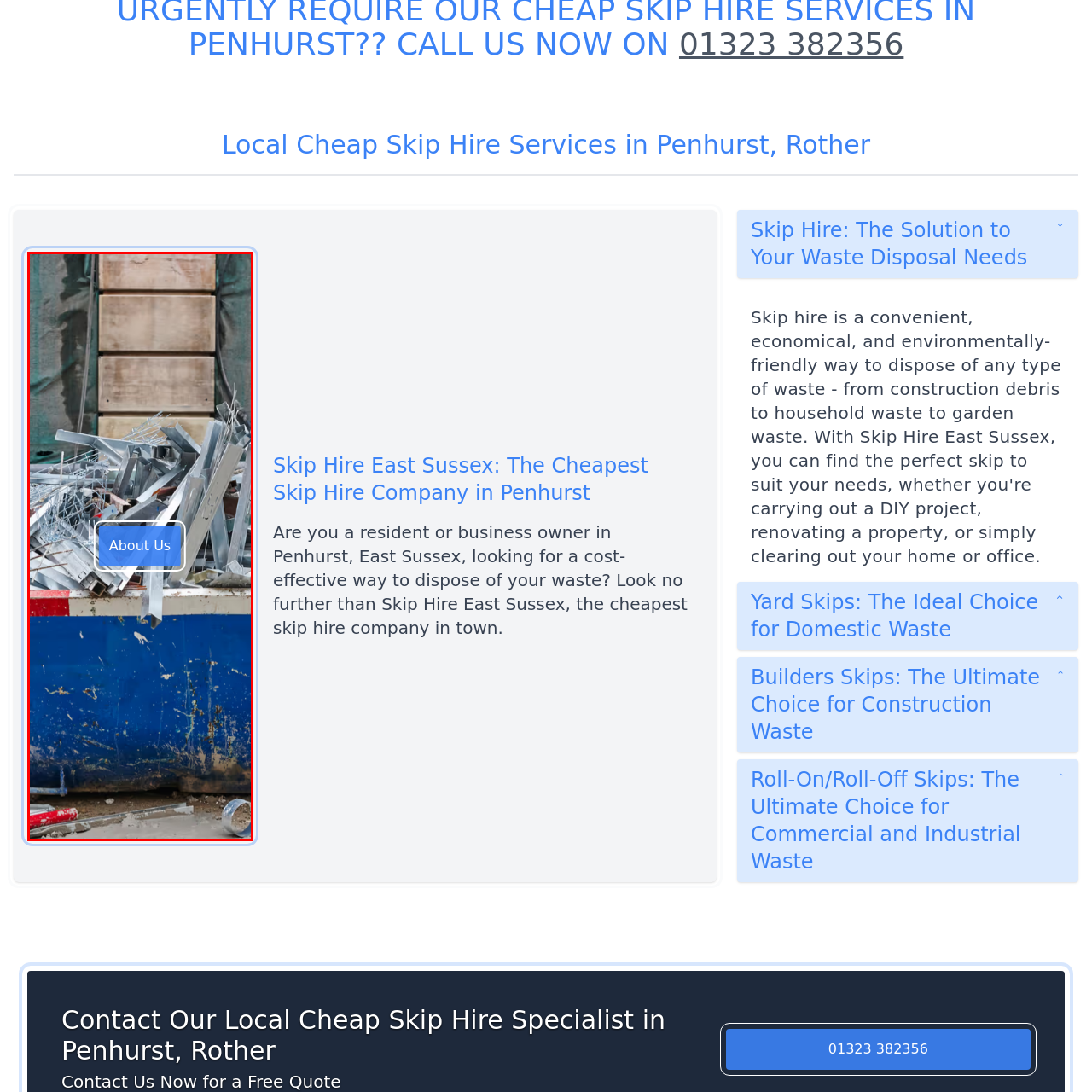Provide a detailed narrative of the image inside the red-bordered section.

The image showcases a cluttered skip filled with metal debris and other construction materials, indicative of a waste disposal service. Above the skip, visible wooden panels provide a backdrop, suggesting a worksite environment. Prominently featured in the foreground is a blue button labeled "About Us," inviting viewers to learn more about the skip hire service. This image encapsulates the essential theme of waste management solutions, specifically highlighting the services offered by a local company in Penhurst, Rother, known for their affordable skip hire options.